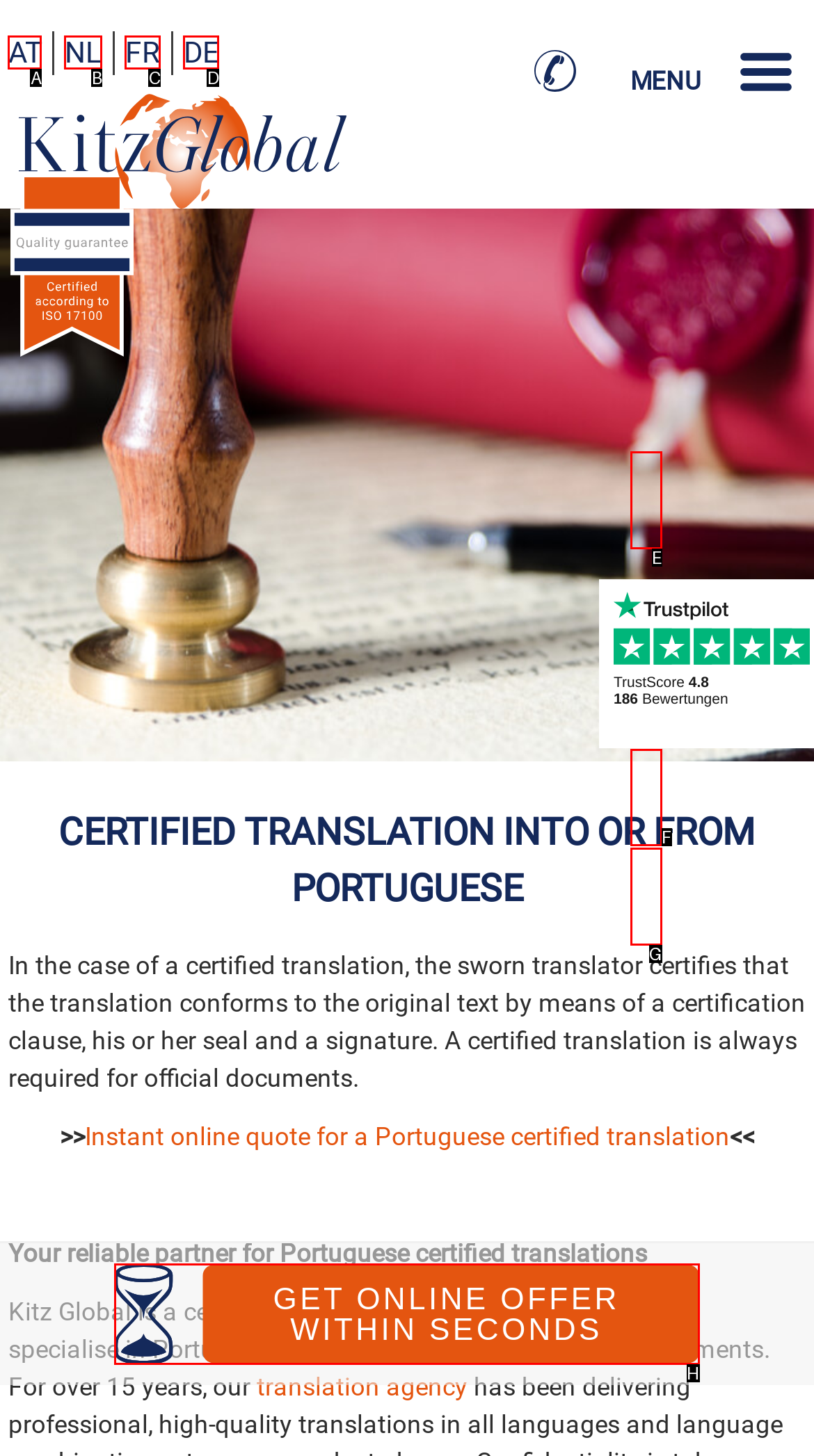Tell me the letter of the UI element to click in order to accomplish the following task: Order online and get an estimate in seconds
Answer with the letter of the chosen option from the given choices directly.

H